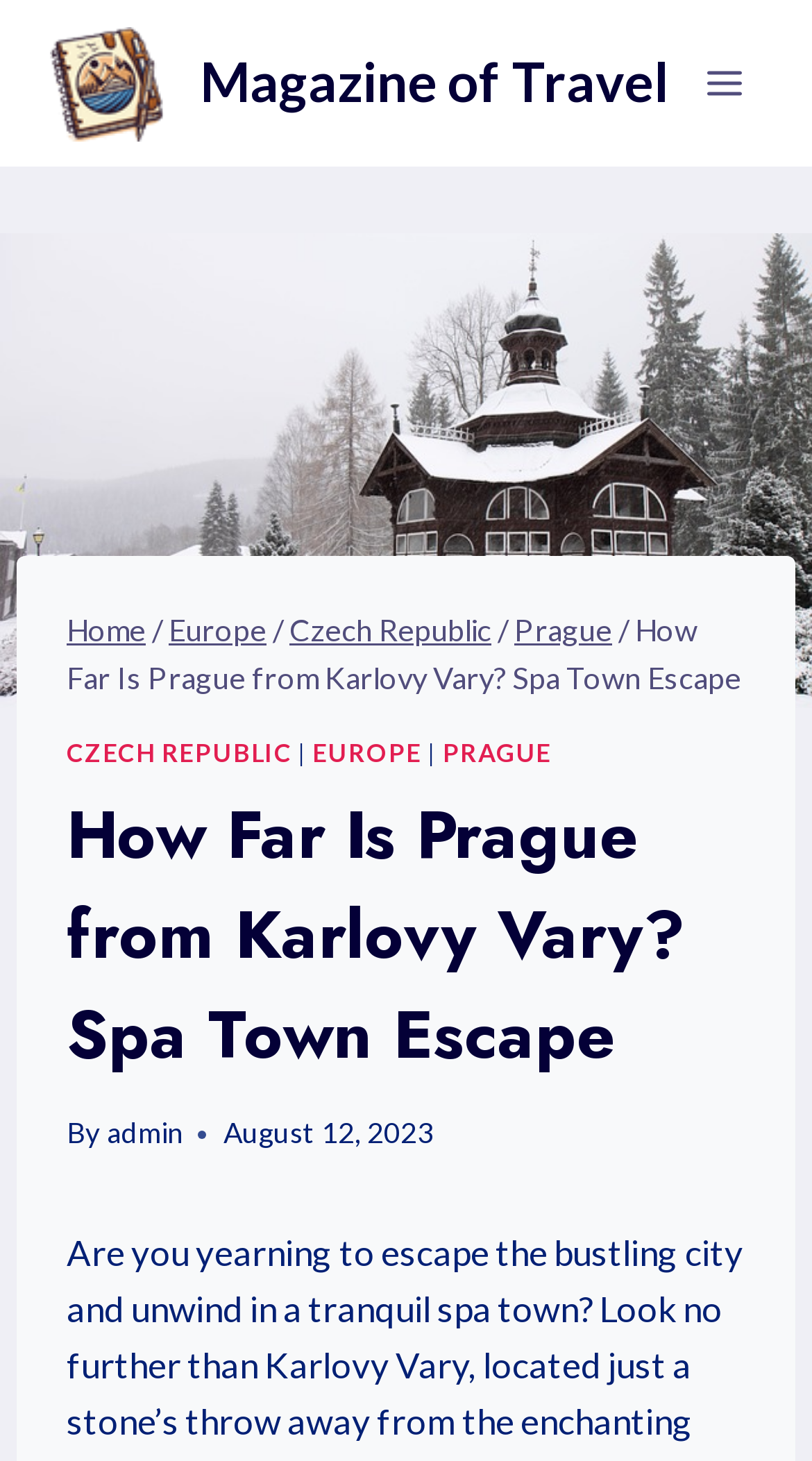How many links are in the breadcrumbs navigation?
Please analyze the image and answer the question with as much detail as possible.

The breadcrumbs navigation is located below the header image, and it contains links to 'Home', 'Europe', 'Czech Republic', 'Prague', and the current page 'How Far Is Prague from Karlovy Vary? Spa Town Escape', separated by '/' characters. Therefore, there are 6 links in total.